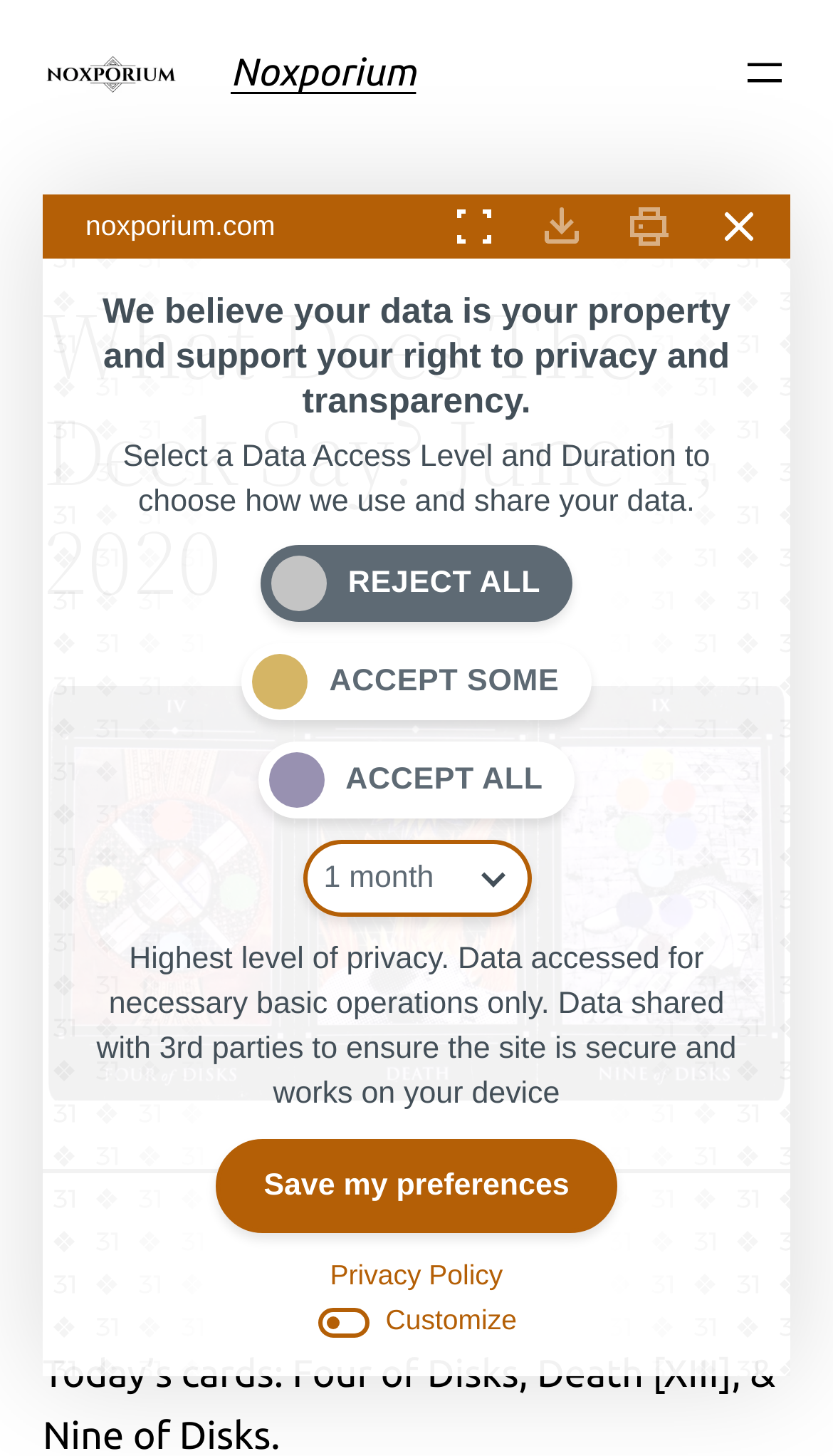Can you give a comprehensive explanation to the question given the content of the image?
What is the theme of the image in the figure element?

The image in the figure element appears to be a tarot card reading, with three cards displayed: Four of Disks, Death [XIII], and Nine of Disks.